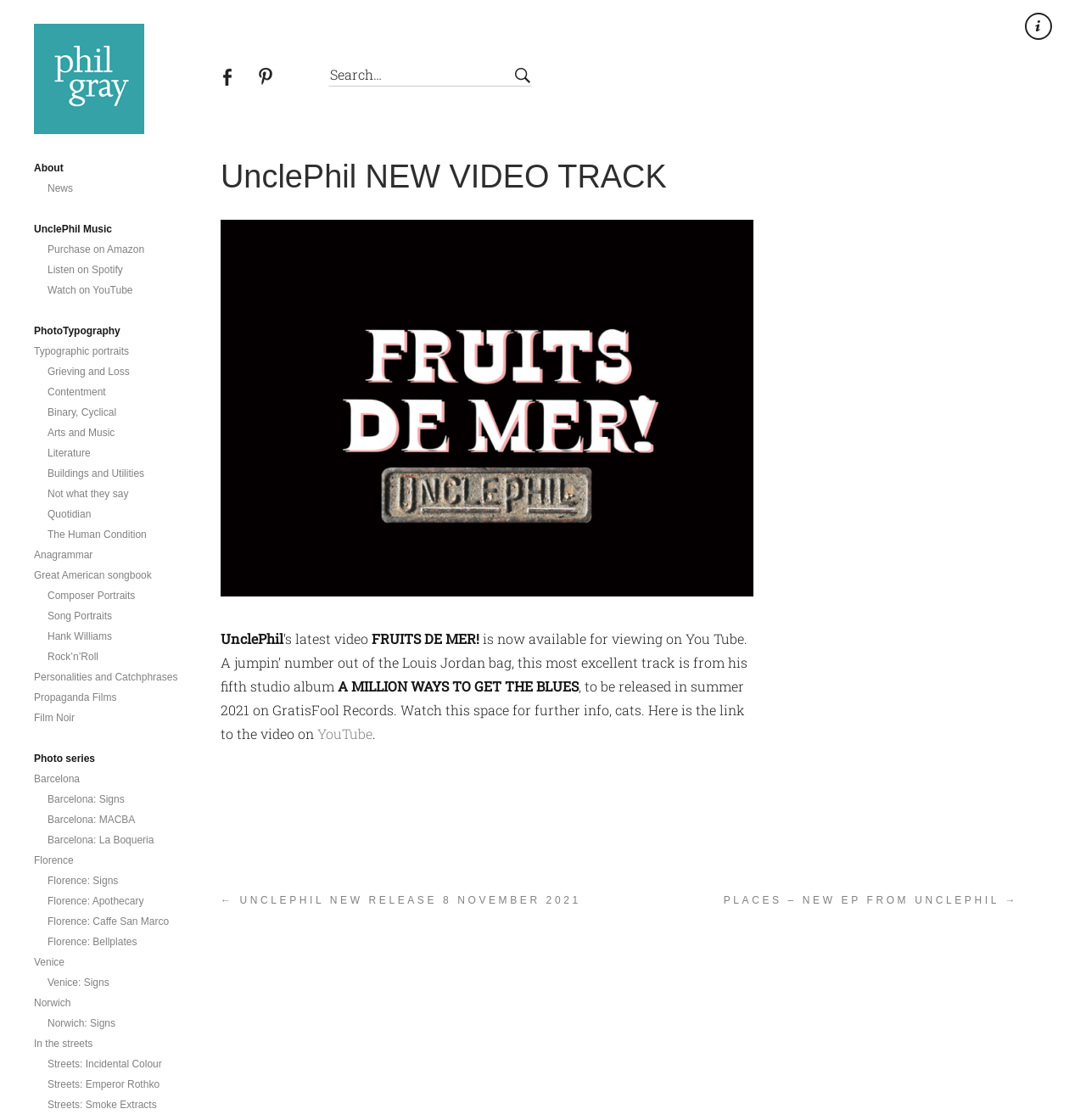Please determine the bounding box coordinates of the area that needs to be clicked to complete this task: 'Visit UnclePhil's Facebook page'. The coordinates must be four float numbers between 0 and 1, formatted as [left, top, right, bottom].

[0.201, 0.049, 0.236, 0.092]